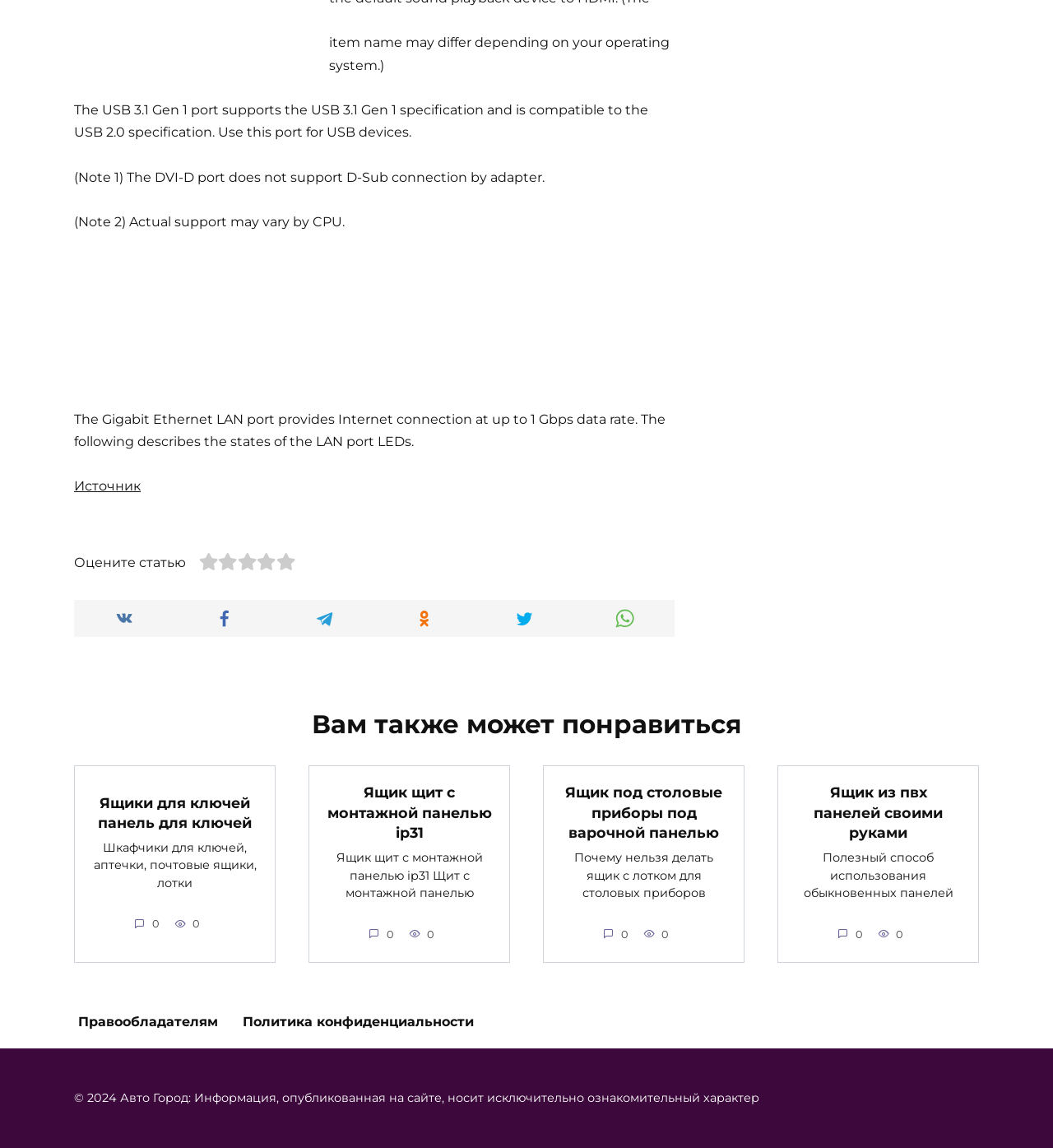What is the language of the webpage?
Based on the image, respond with a single word or phrase.

Russian